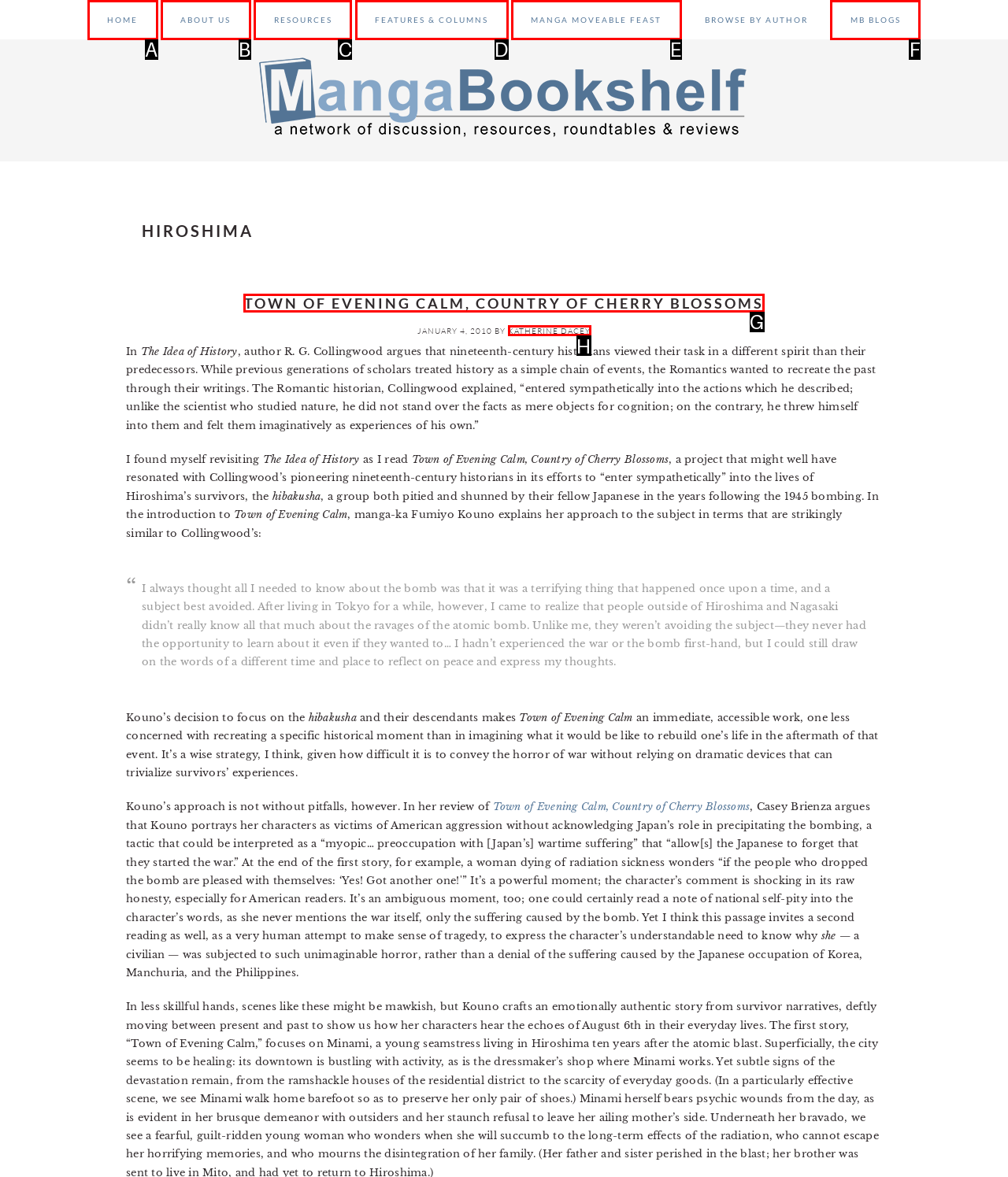Determine the HTML element to click for the instruction: Click on the 'TOWN OF EVENING CALM, COUNTRY OF CHERRY BLOSSOMS' link.
Answer with the letter corresponding to the correct choice from the provided options.

G